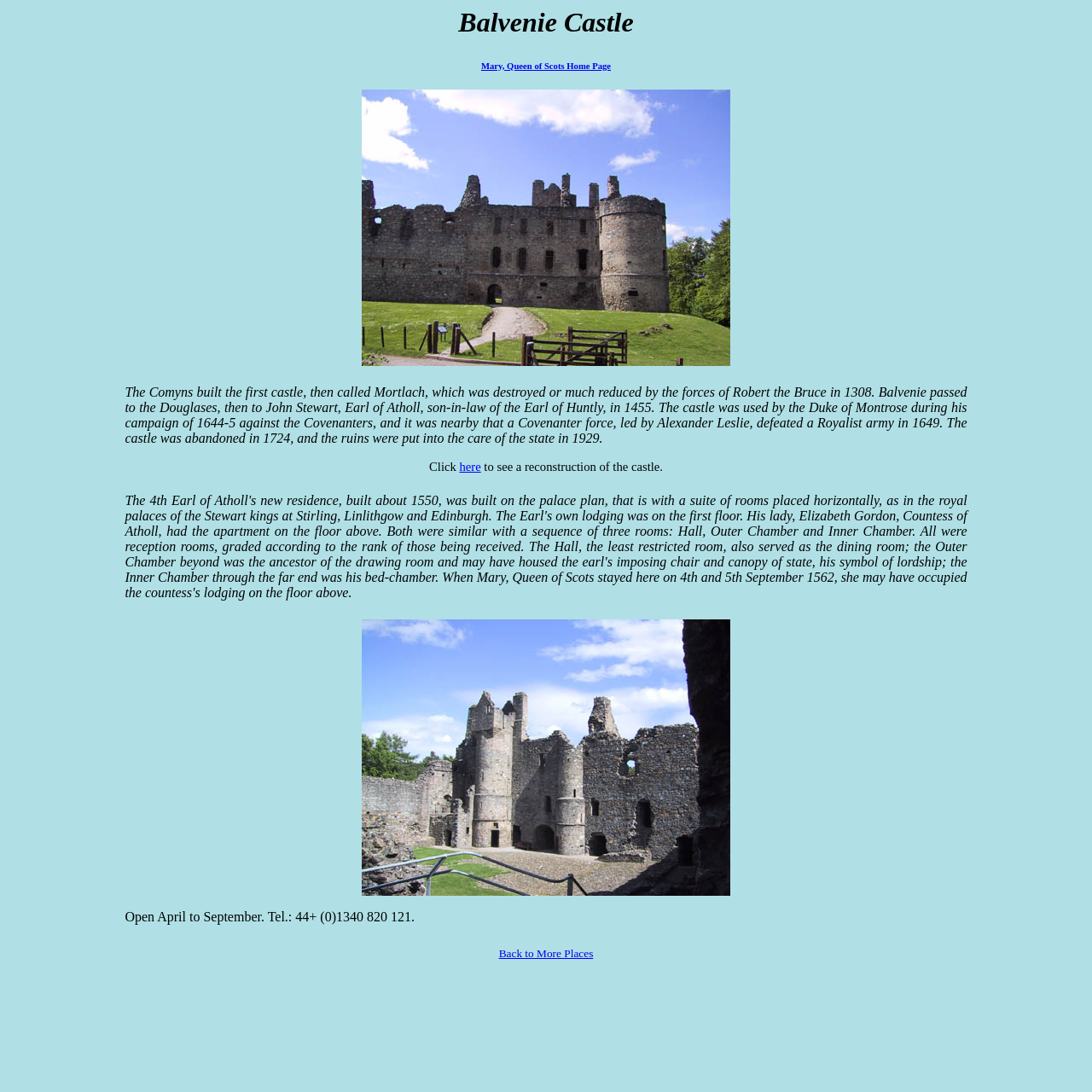What is the contact number for Balvenie Castle?
Identify the answer in the screenshot and reply with a single word or phrase.

44+ (0)1340 820 121